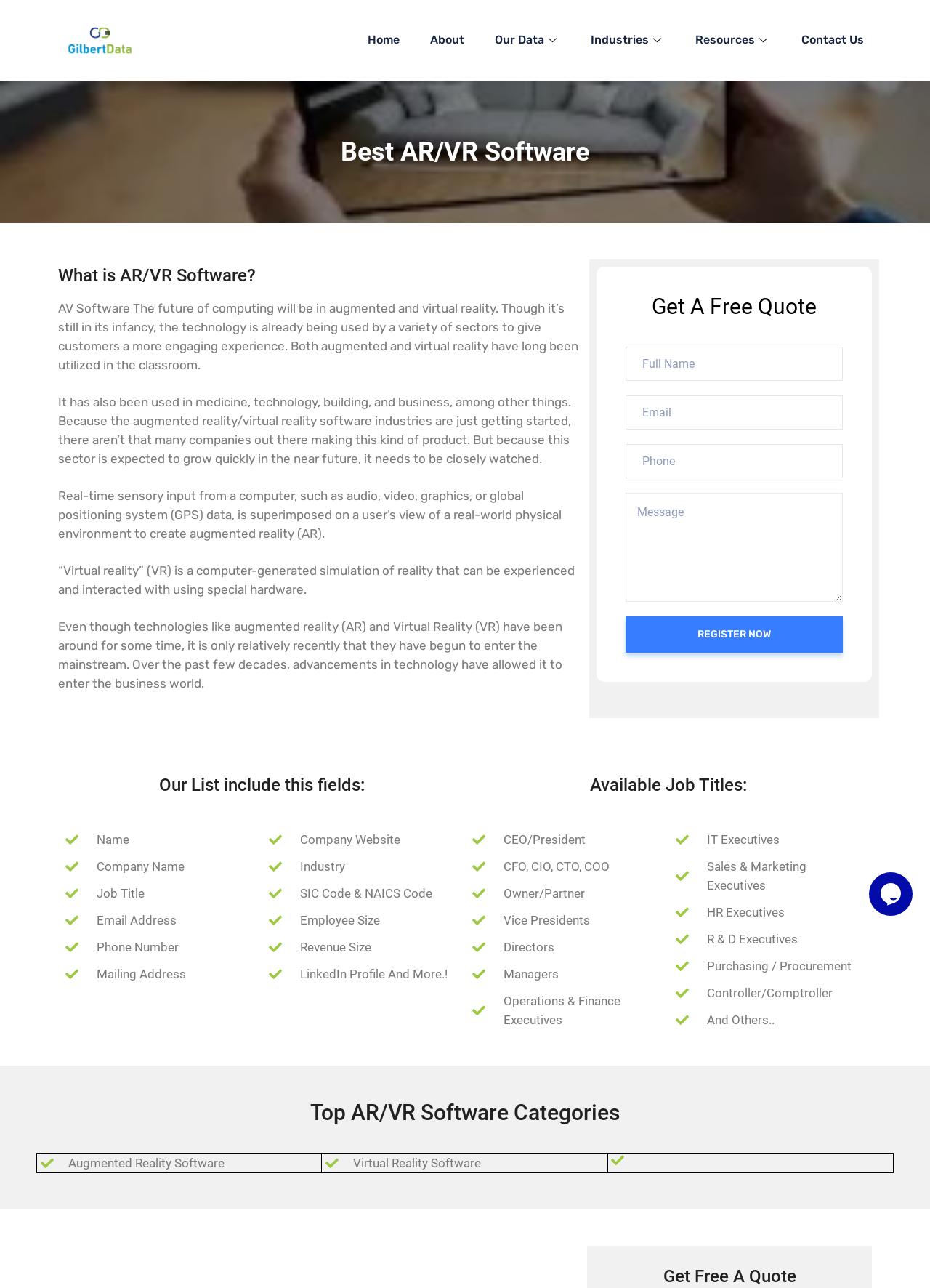Provide a short, one-word or phrase answer to the question below:
What is the category of AR/VR software mentioned at the bottom of the webpage?

Augmented Reality Software and Virtual Reality Software